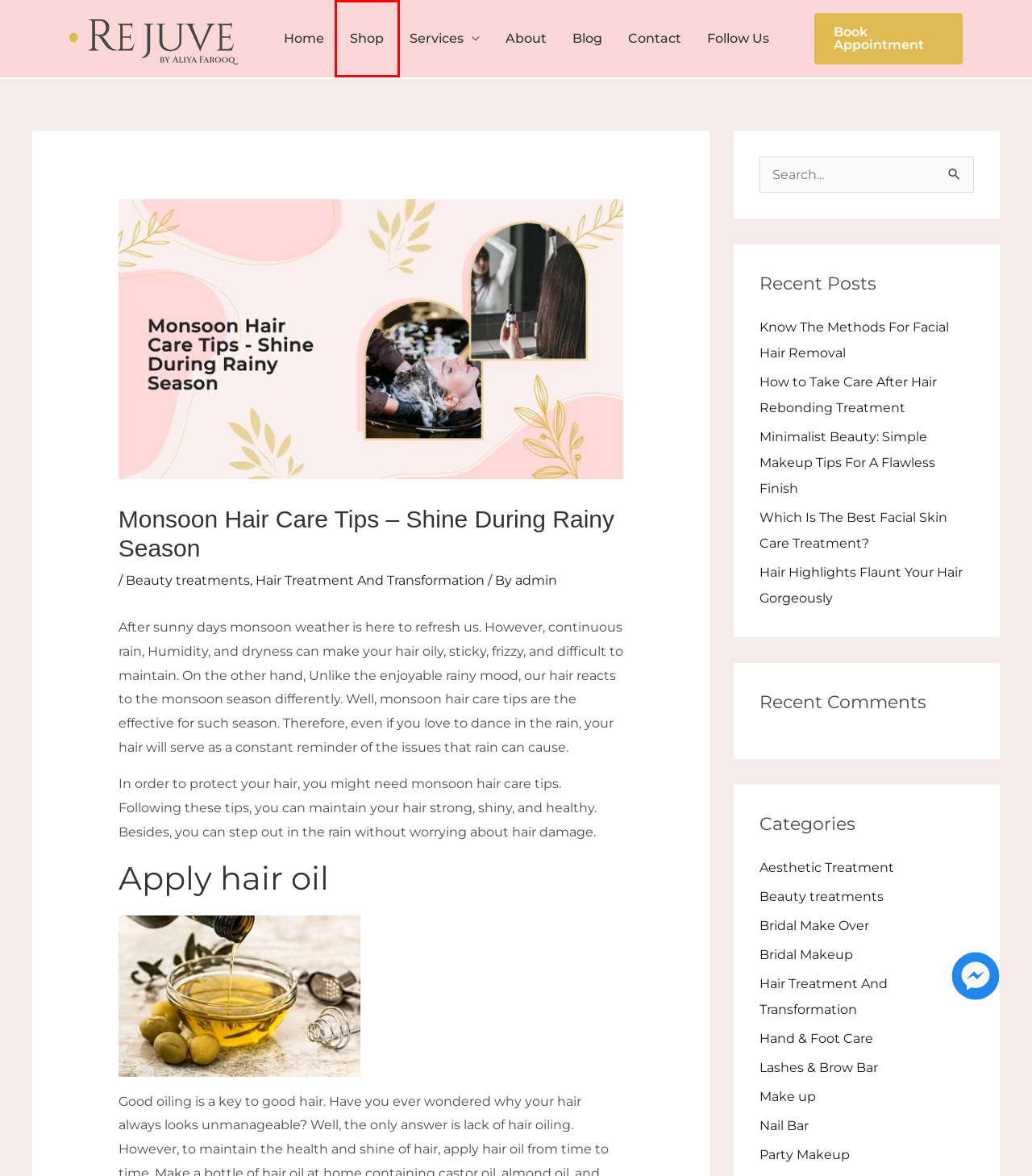You have a screenshot showing a webpage with a red bounding box around a UI element. Choose the webpage description that best matches the new page after clicking the highlighted element. Here are the options:
A. How to Take Care After Hair Rebonding Treatment | Blogs 2023
B. Party Makeup Archives - Rejuve by Aliya Farooq
C. Beauty Salon in Karachi | Beauty treatment & SPA | Rejuve by Aliya Farooq
D. Book Your Appointment Now !
E. Ultra Skin - Luxury Skincare
F. About - Rejuve by Aliya Farooq
G. Contact - Rejuve by Aliya Farooq
H. Make up Archives - Rejuve by Aliya Farooq

E